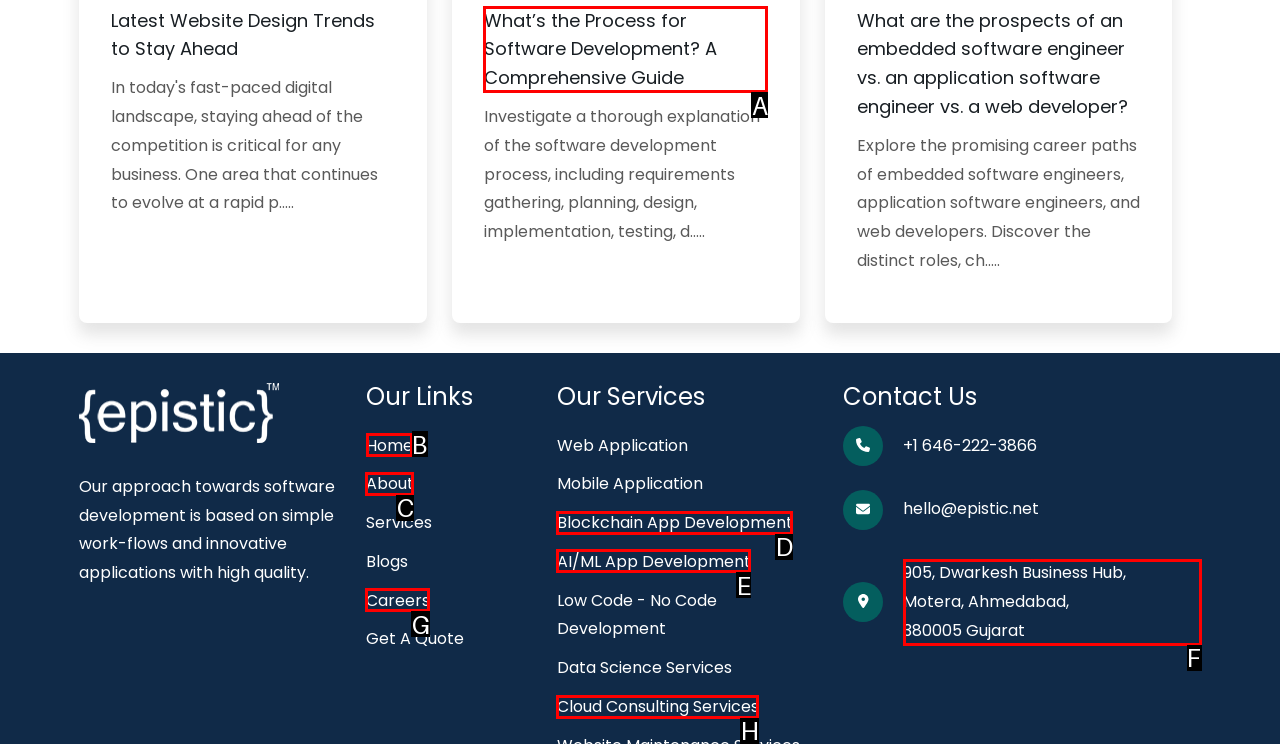From the available options, which lettered element should I click to complete this task: Click on the link 'READ THIS ARTICLE'?

None